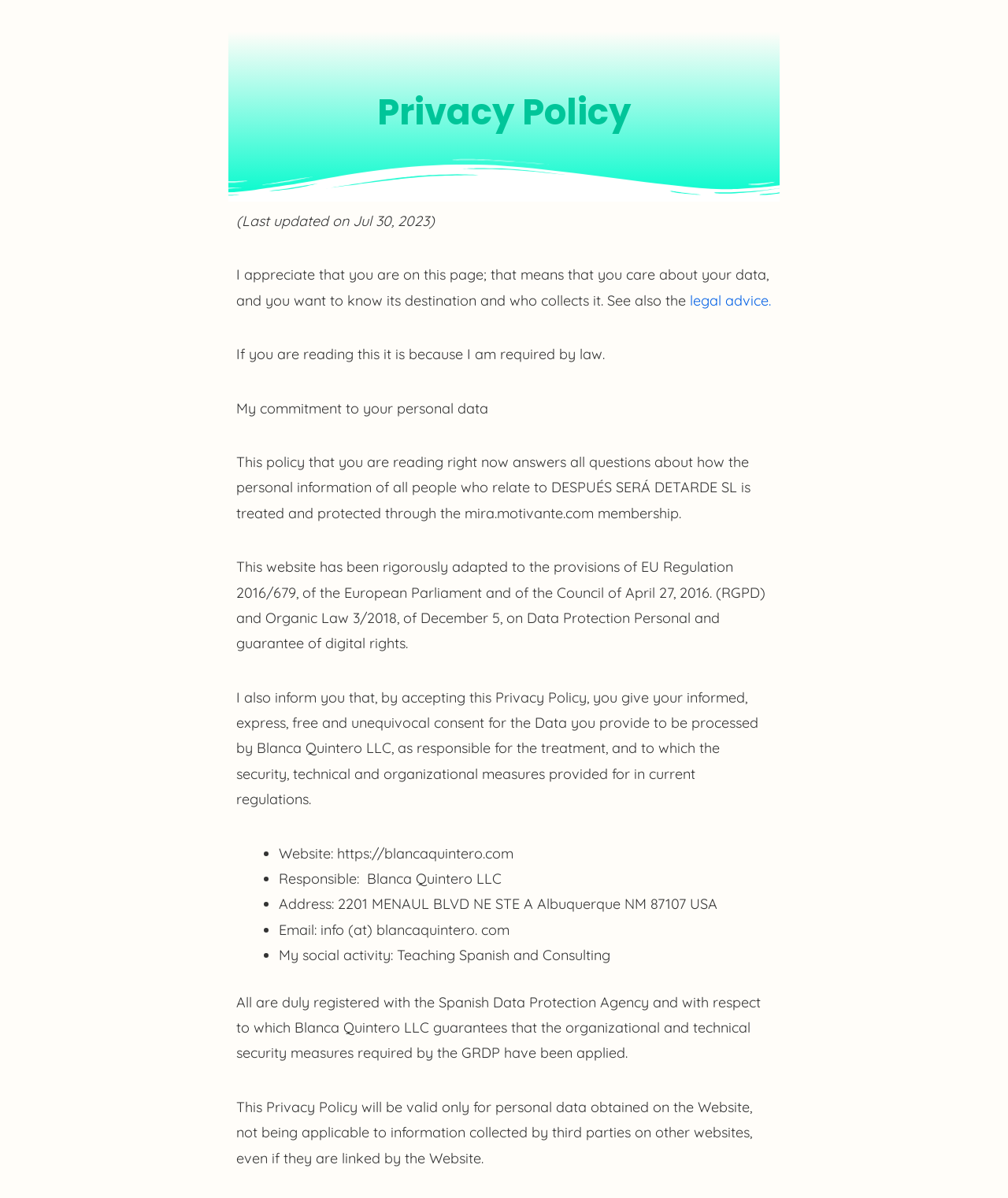What is the email address of the responsible entity?
Answer the question with a thorough and detailed explanation.

The email address of the responsible entity, Blanca Quintero LLC, is provided in the list of contact information, which includes the email address 'info@blancaquintero.com'.